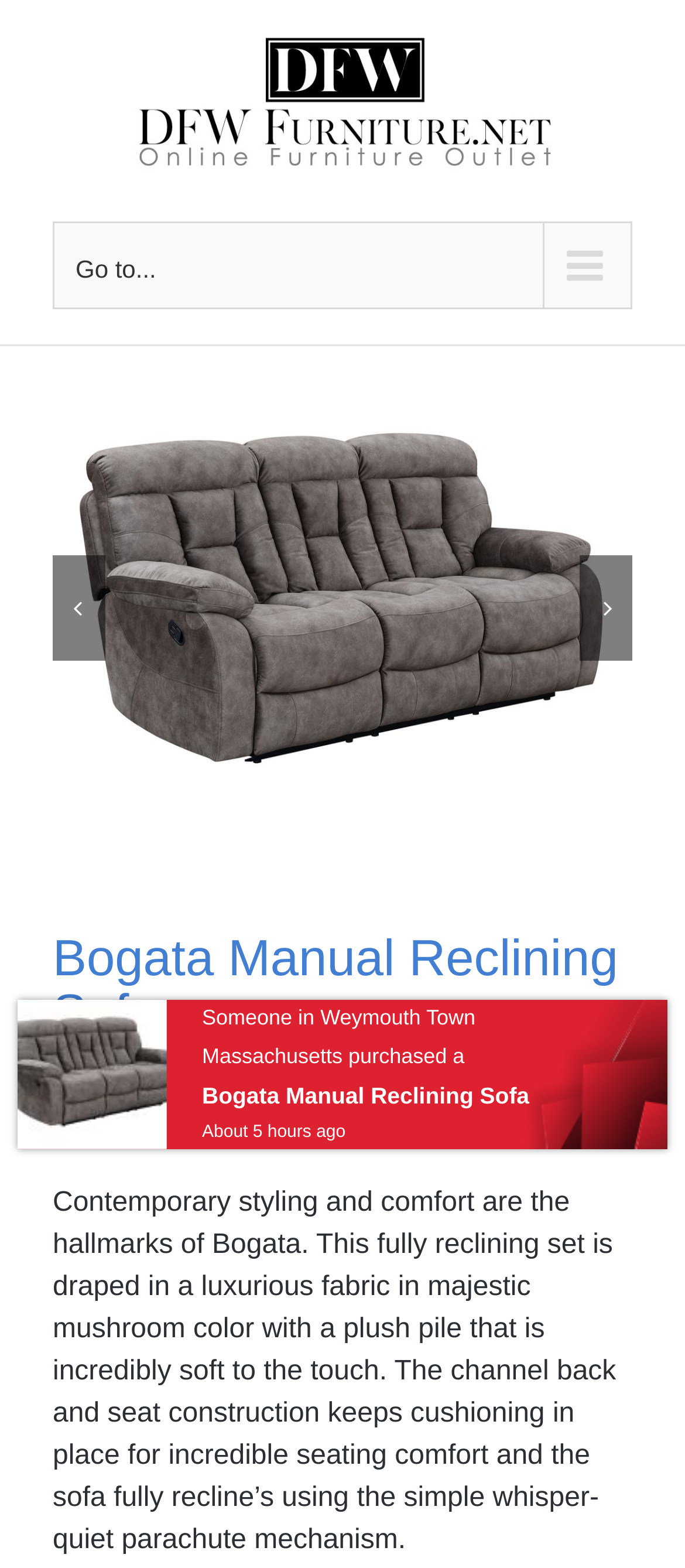Determine the bounding box for the described HTML element: "alt="DFW Furniture Co. Logo"". Ensure the coordinates are four float numbers between 0 and 1 in the format [left, top, right, bottom].

[0.077, 0.022, 0.923, 0.119]